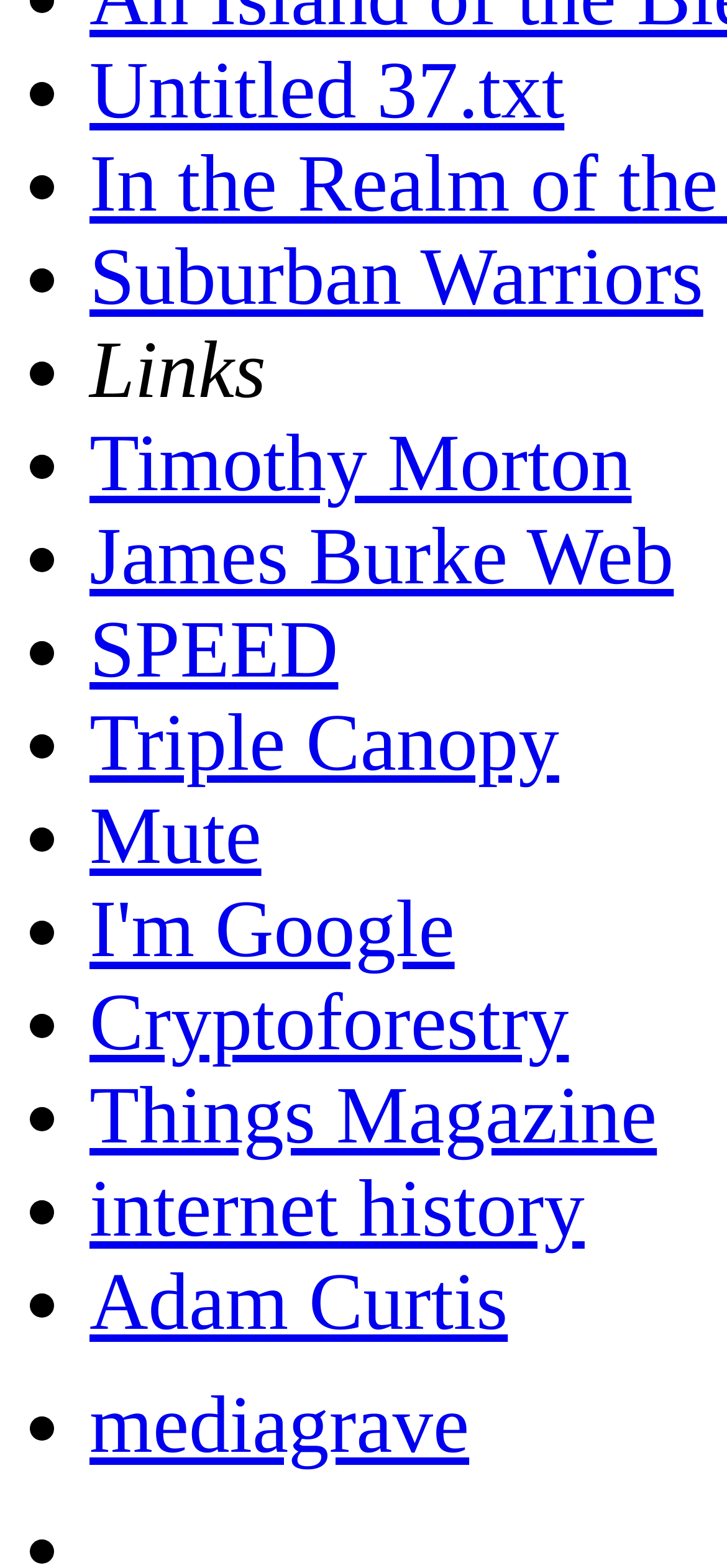Based on the element description James Burke Web, identify the bounding box coordinates for the UI element. The coordinates should be in the format (top-left x, top-left y, bottom-right x, bottom-right y) and within the 0 to 1 range.

[0.123, 0.327, 0.927, 0.384]